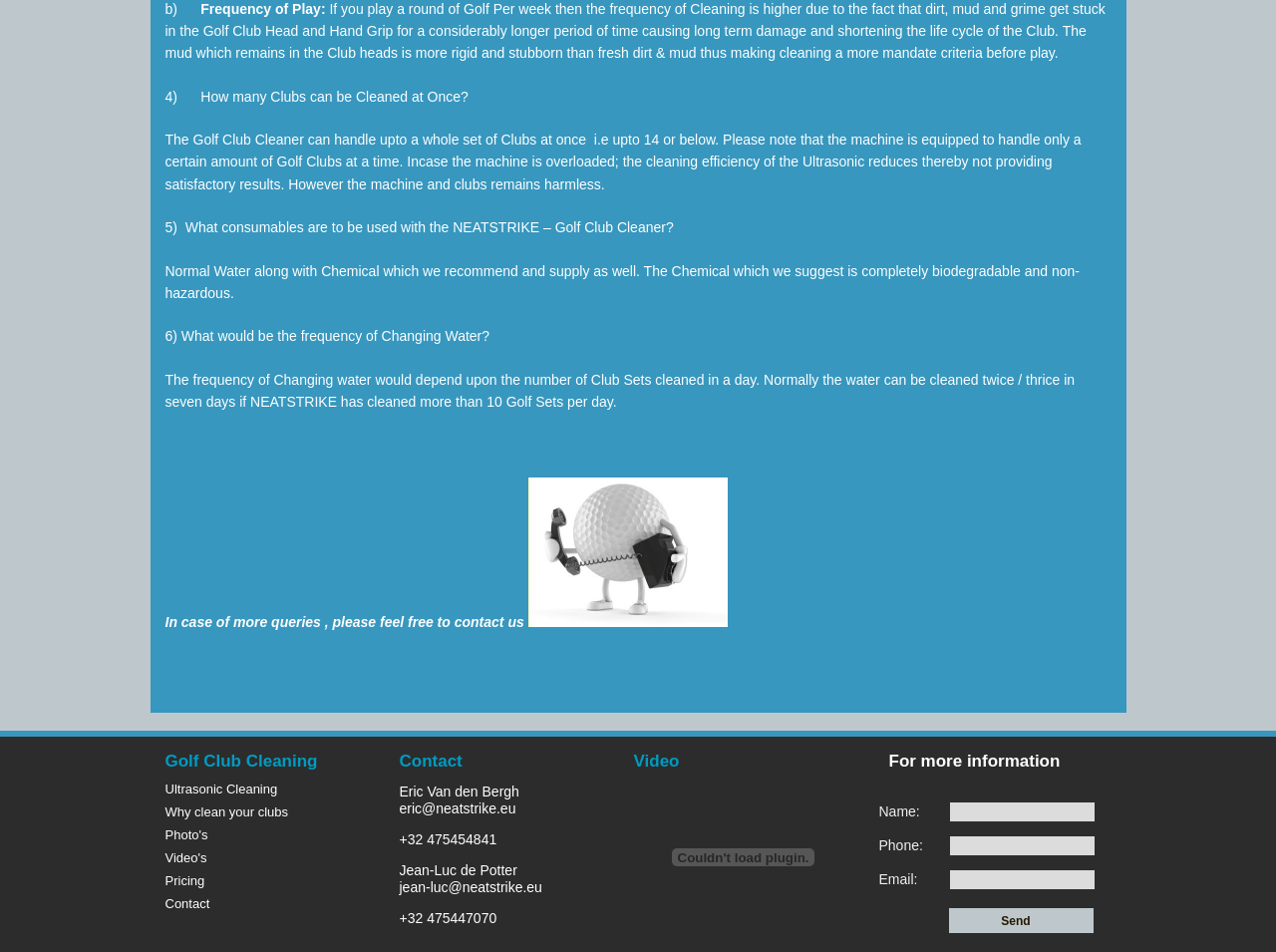Reply to the question below using a single word or brief phrase:
What consumables are required for the NEATSTRIKE Golf Club Cleaner?

Normal water and biodegradable chemical